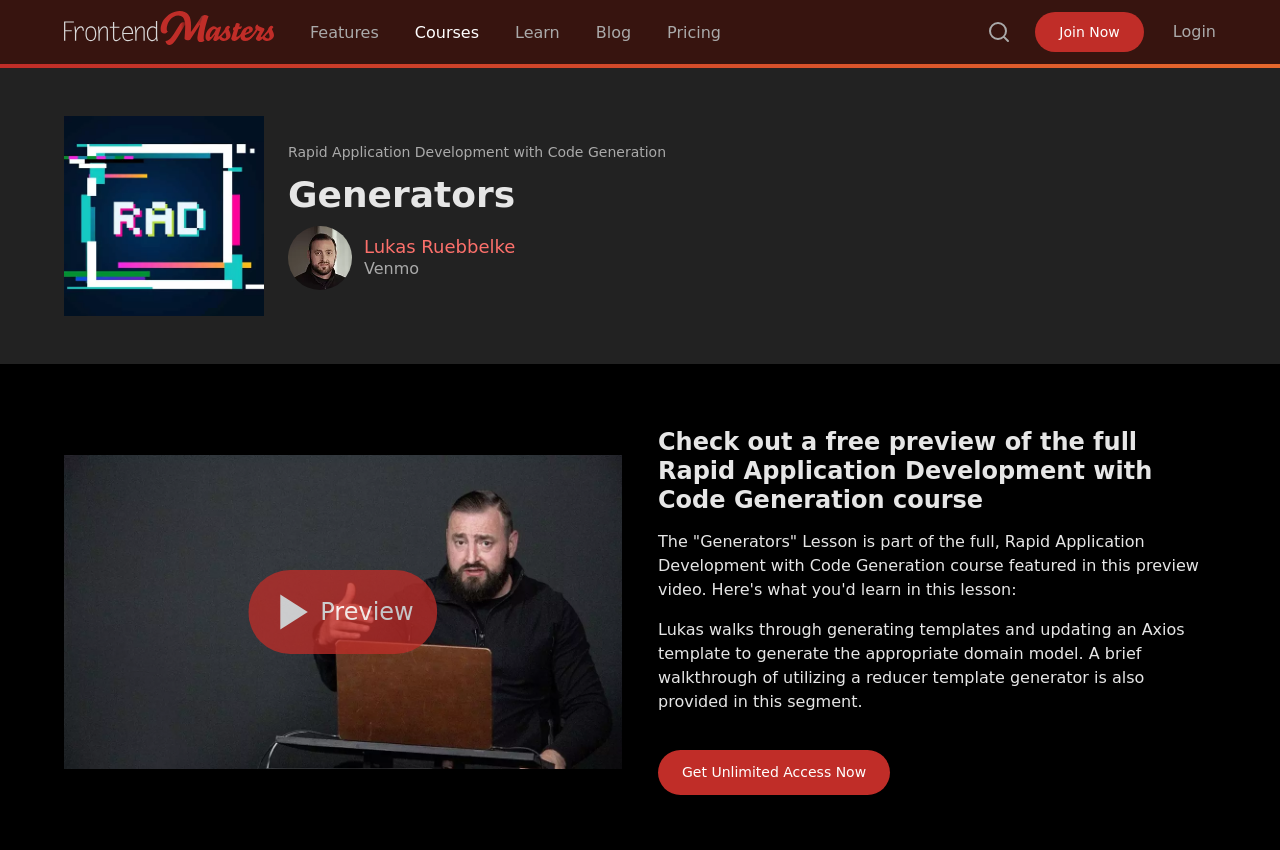Kindly determine the bounding box coordinates of the area that needs to be clicked to fulfill this instruction: "Get Unlimited Access Now".

[0.514, 0.883, 0.695, 0.936]